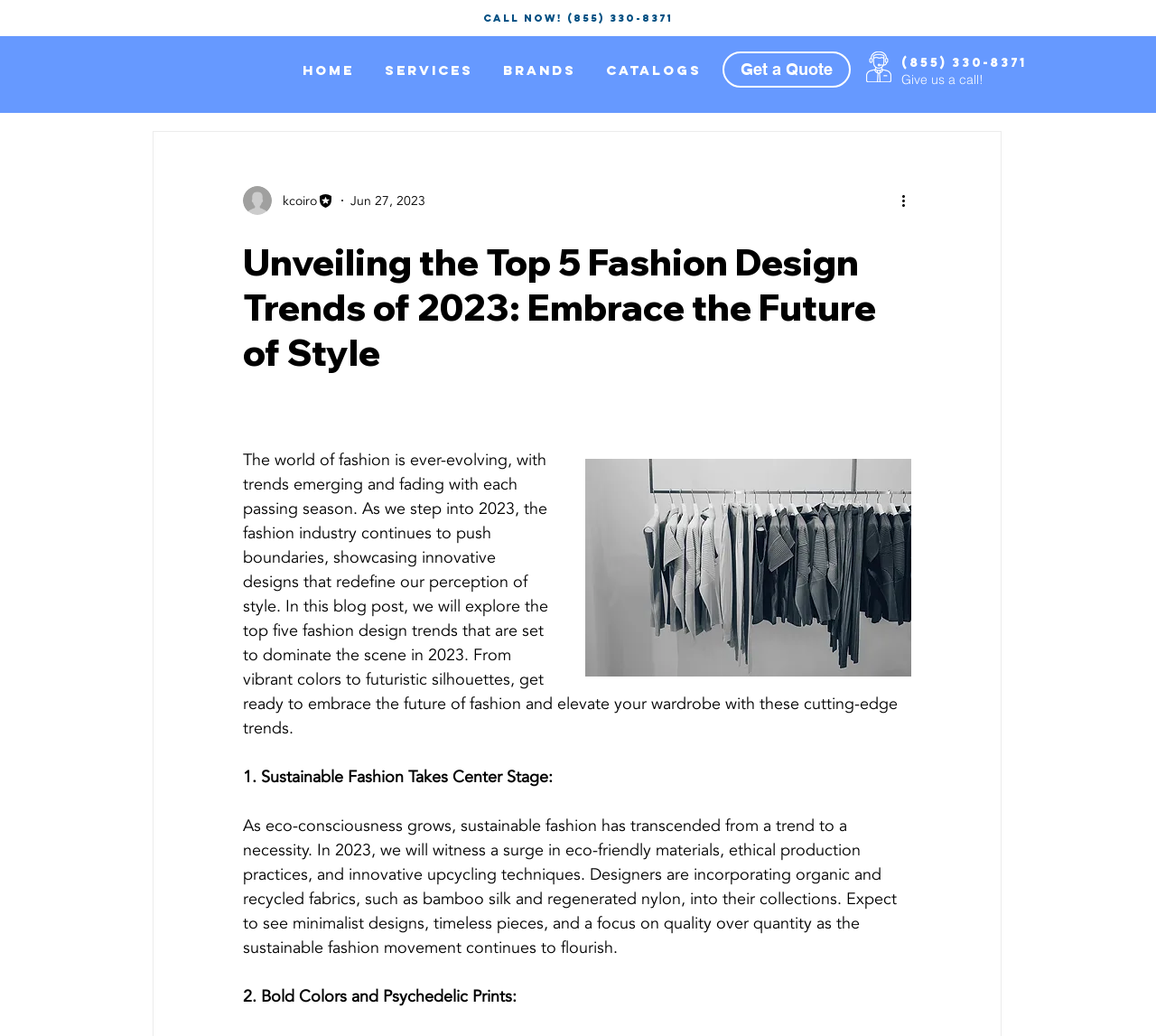Find the bounding box coordinates of the area to click in order to follow the instruction: "Click the 'More actions' button".

[0.777, 0.183, 0.796, 0.204]